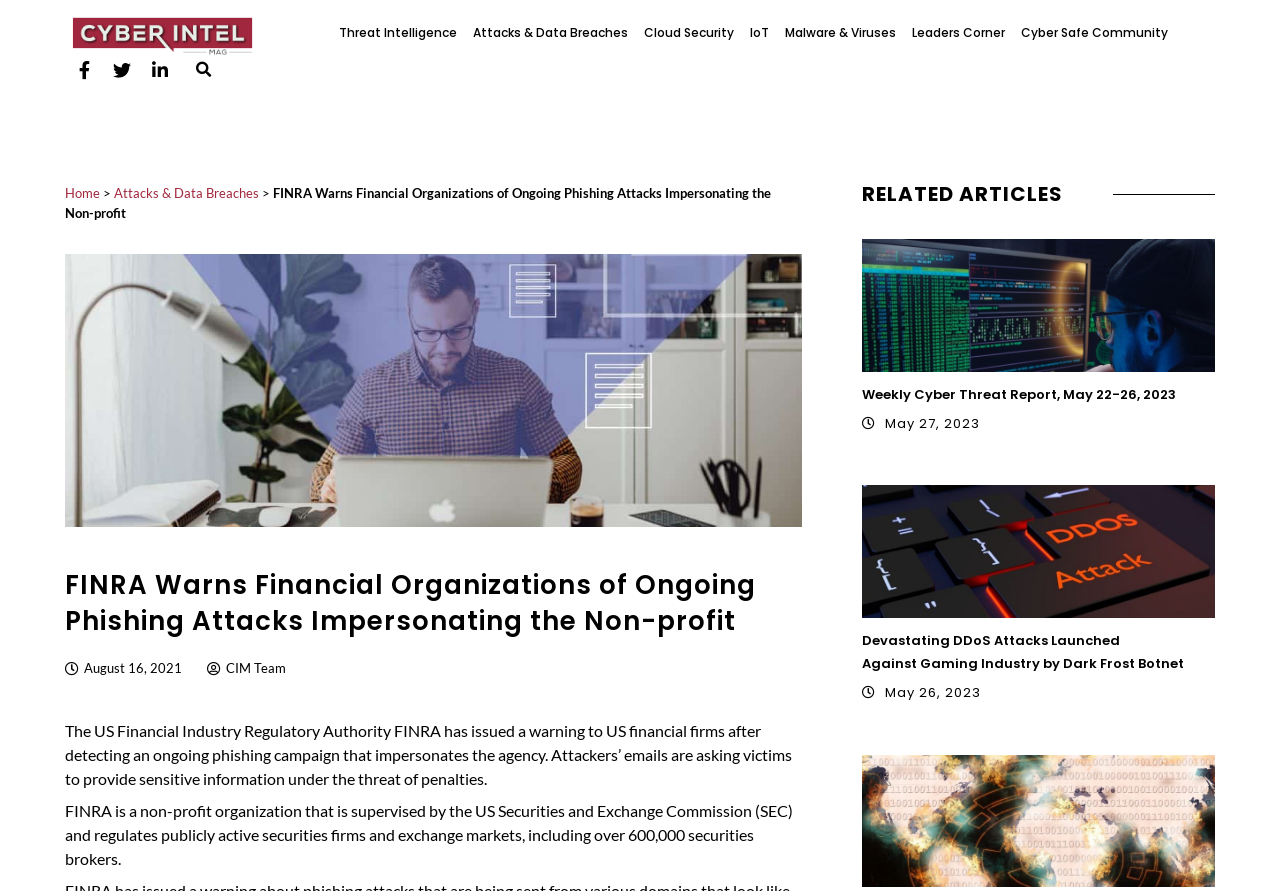Highlight the bounding box coordinates of the region I should click on to meet the following instruction: "Click on Threat Intelligence".

[0.265, 0.015, 0.357, 0.059]